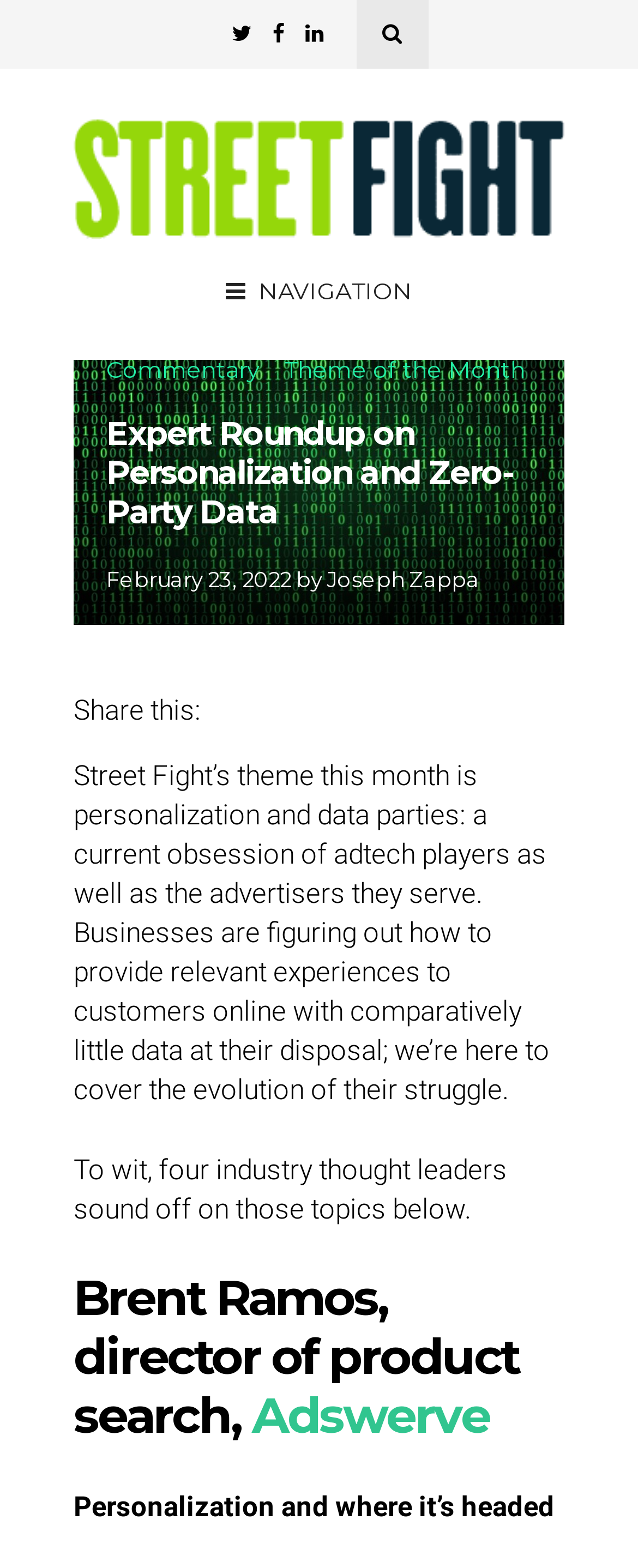Observe the image and answer the following question in detail: What is the date of the article?

I found the date of the article by looking at the time element and its child text element with the date 'February 23, 2022'.